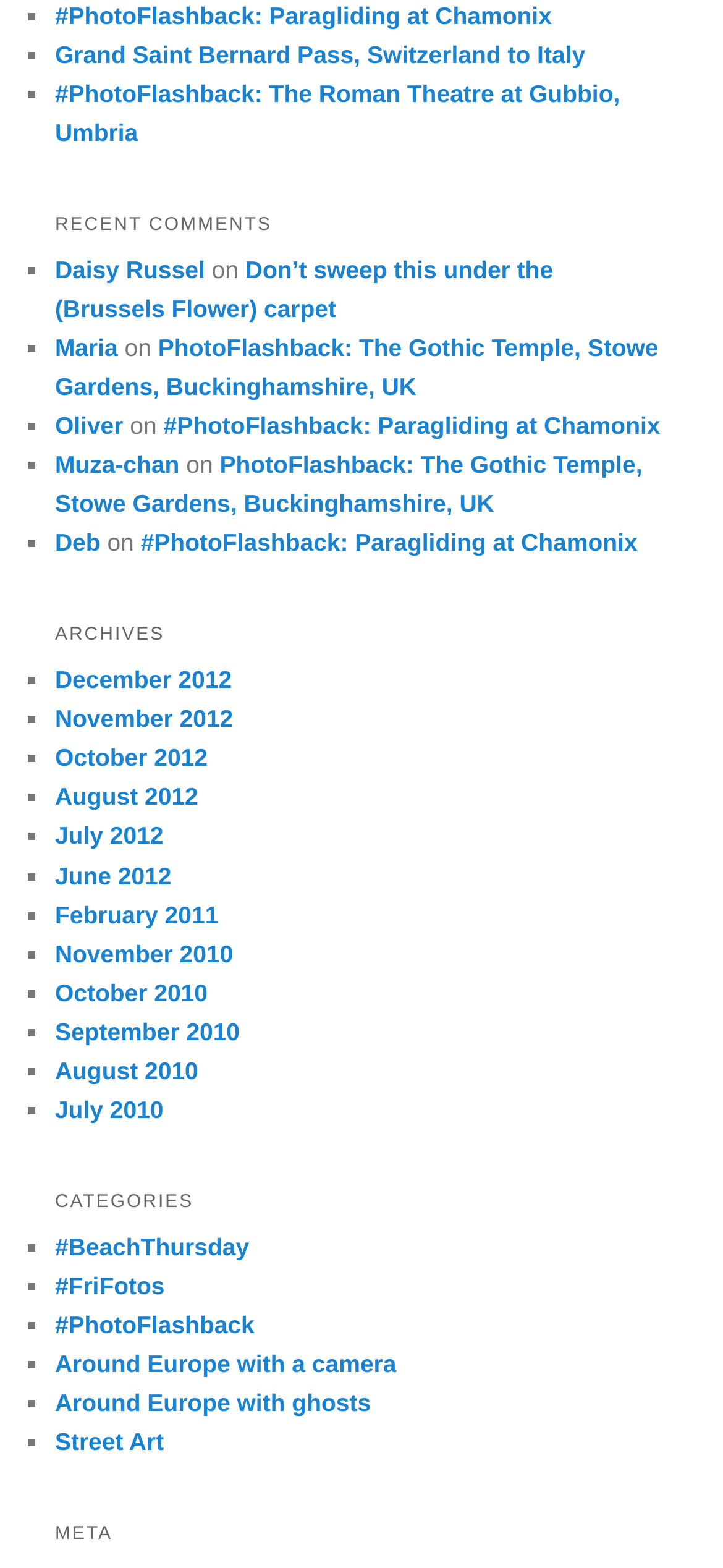Give a one-word or short phrase answer to the question: 
What is the earliest archive month?

February 2011